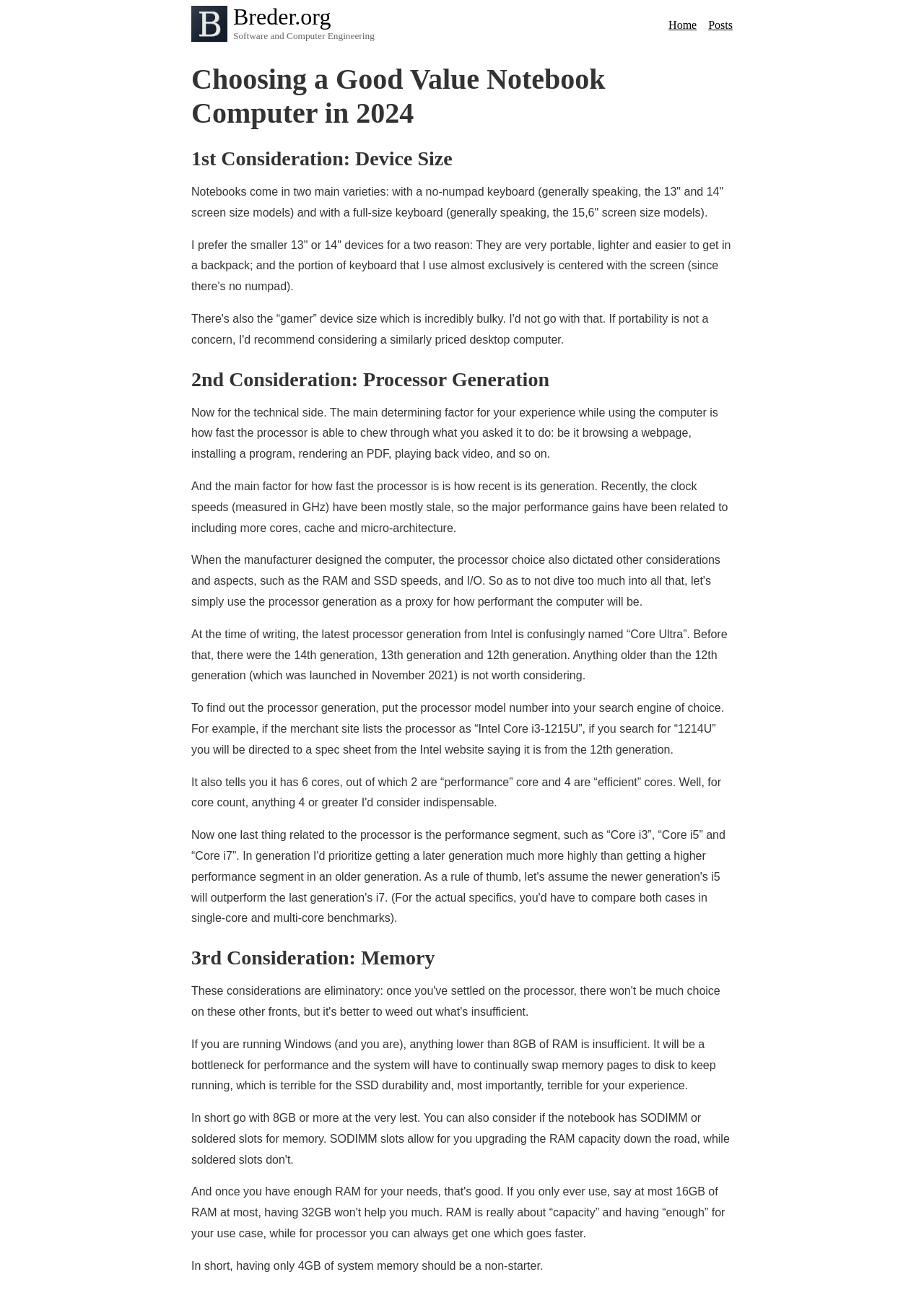Find and generate the main title of the webpage.

Choosing a Good Value Notebook Computer in 2024